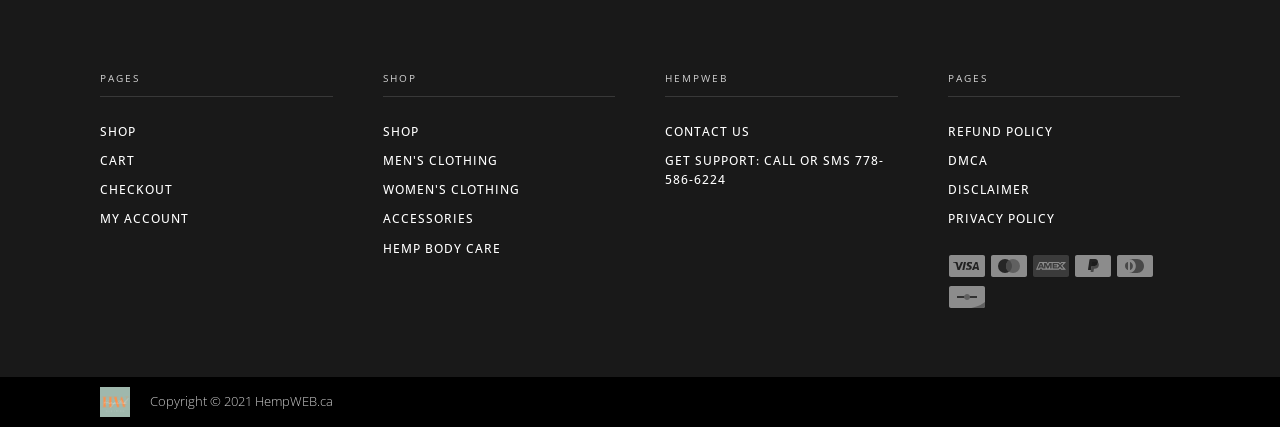What is the phone number for support?
Based on the screenshot, provide a one-word or short-phrase response.

778-586-6224